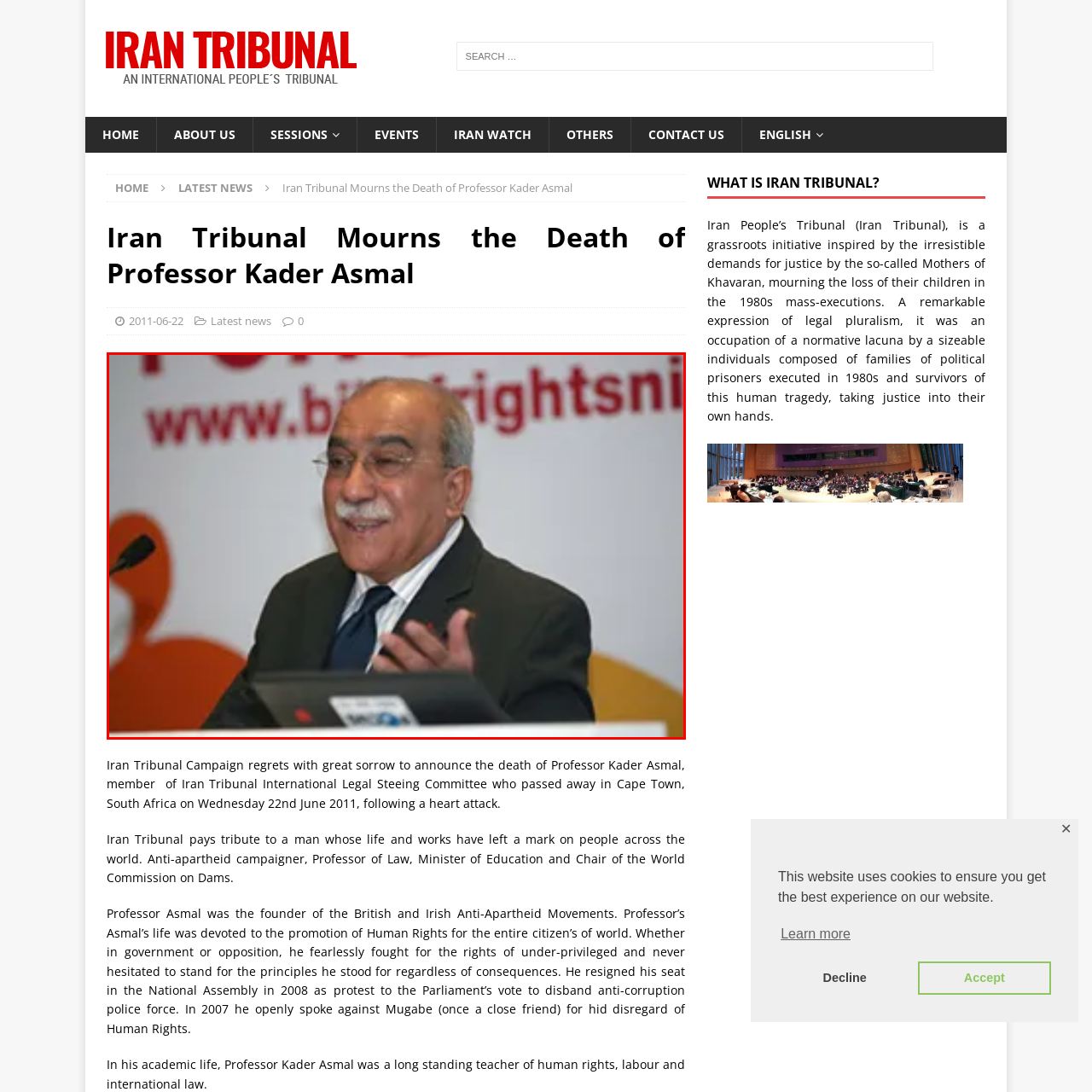What is the purpose of the speaker's hand gesture?
Study the area inside the red bounding box in the image and answer the question in detail.

The speaker's expressive hand gesture suggests that he is emphasizing a point, highlighting the importance of his message, as described in the caption.